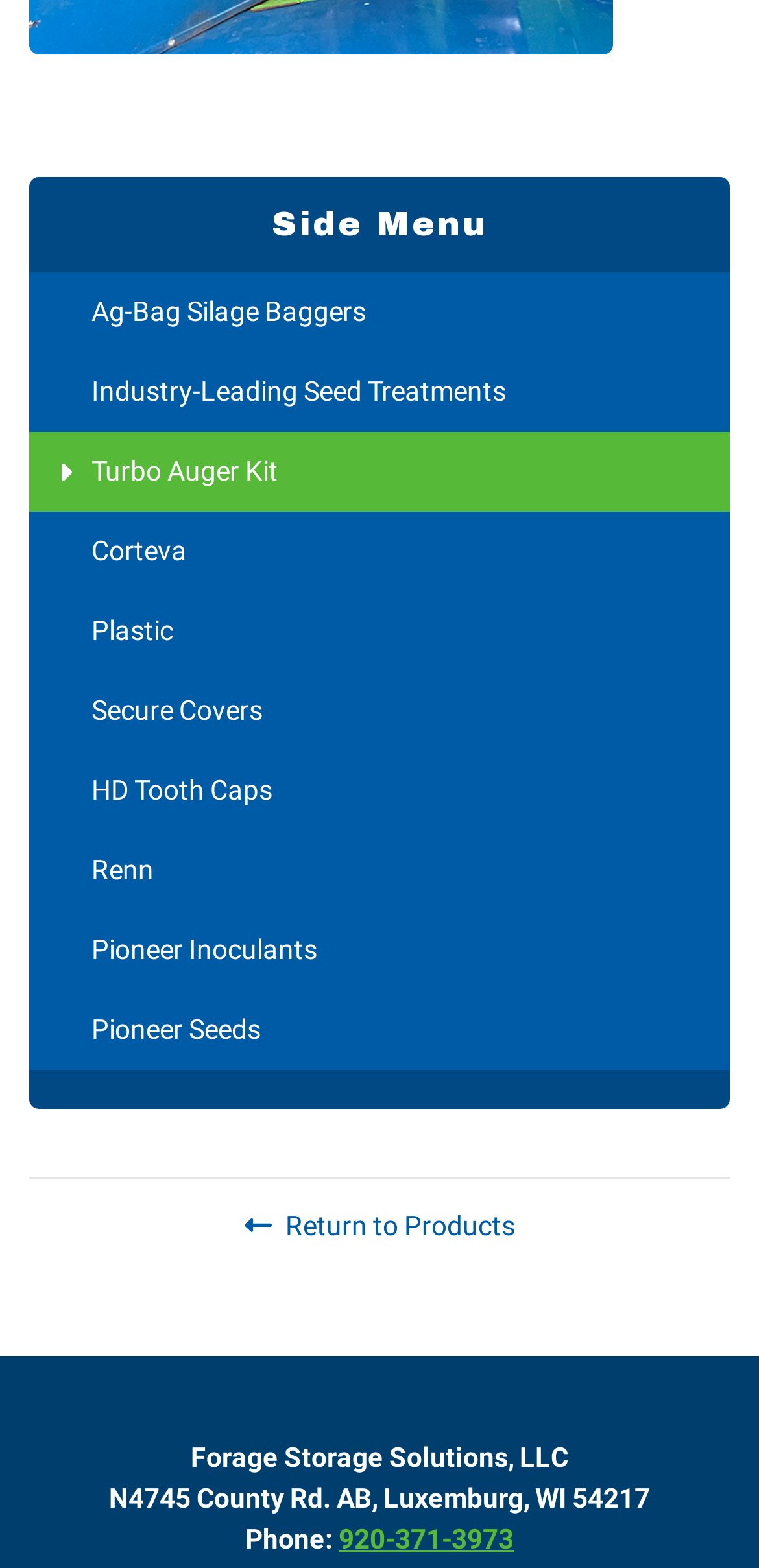Using the element description: "Turbo Auger Kit", determine the bounding box coordinates. The coordinates should be in the format [left, top, right, bottom], with values between 0 and 1.

[0.038, 0.275, 0.962, 0.326]